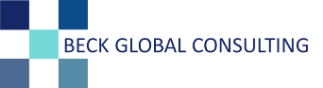Provide a comprehensive description of the image.

The image features the logo of Beck Global Consulting, characterized by a modern and professional design. The logo consists of a stylized arrangement of squares in varying shades of blue and teal, representing a contemporary and cohesive brand identity. Below the graphic, the name "BECK GLOBAL CONSULTING" is prominently displayed in a bold, clean font, emphasizing the company's focus on professional services and expertise. This logo embodies the consulting firm's commitment to providing innovative solutions and fostering global connections.